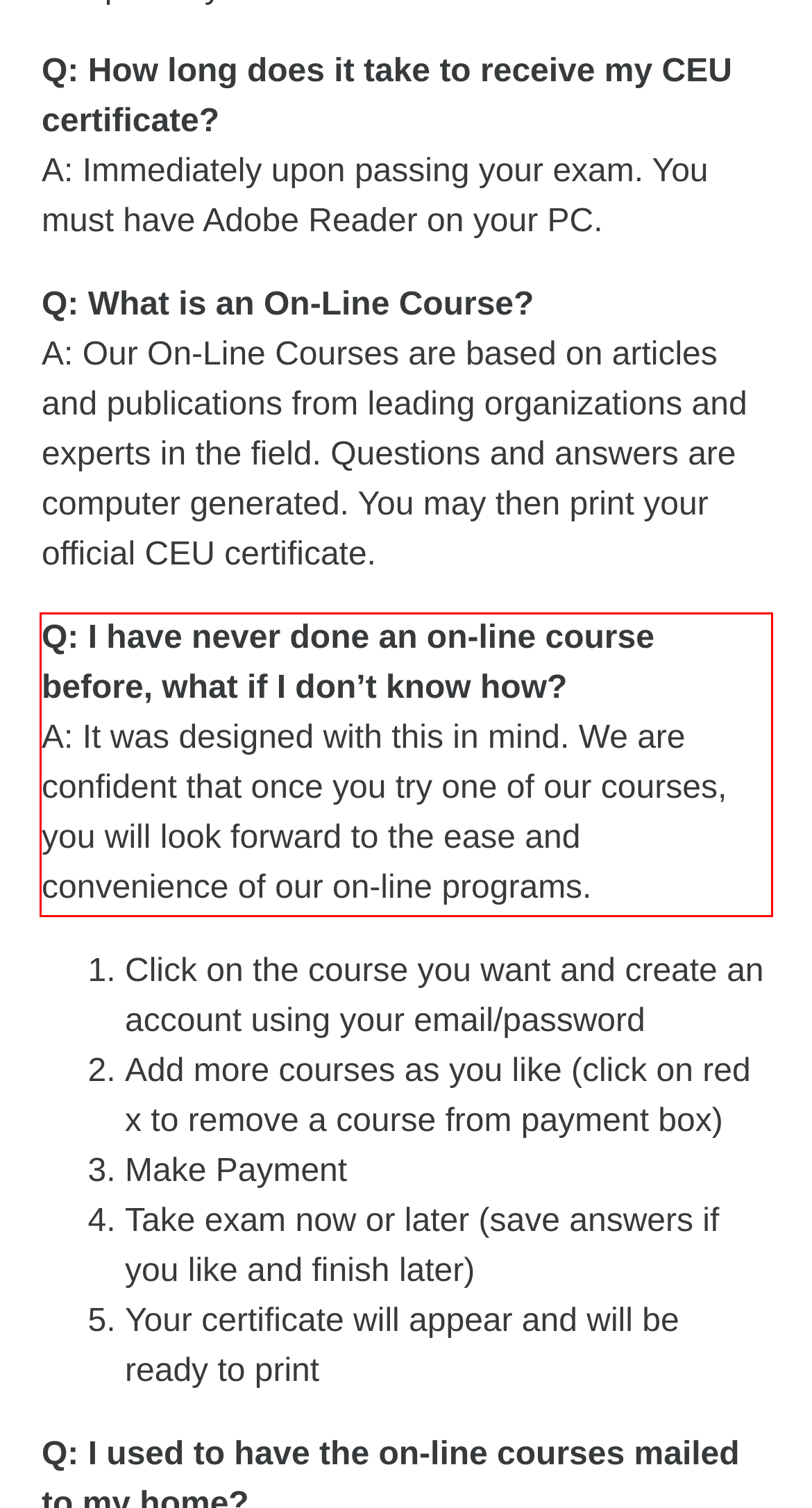You are provided with a screenshot of a webpage containing a red bounding box. Please extract the text enclosed by this red bounding box.

Q: I have never done an on-line course before, what if I don’t know how? A: It was designed with this in mind. We are confident that once you try one of our courses, you will look forward to the ease and convenience of our on-line programs.